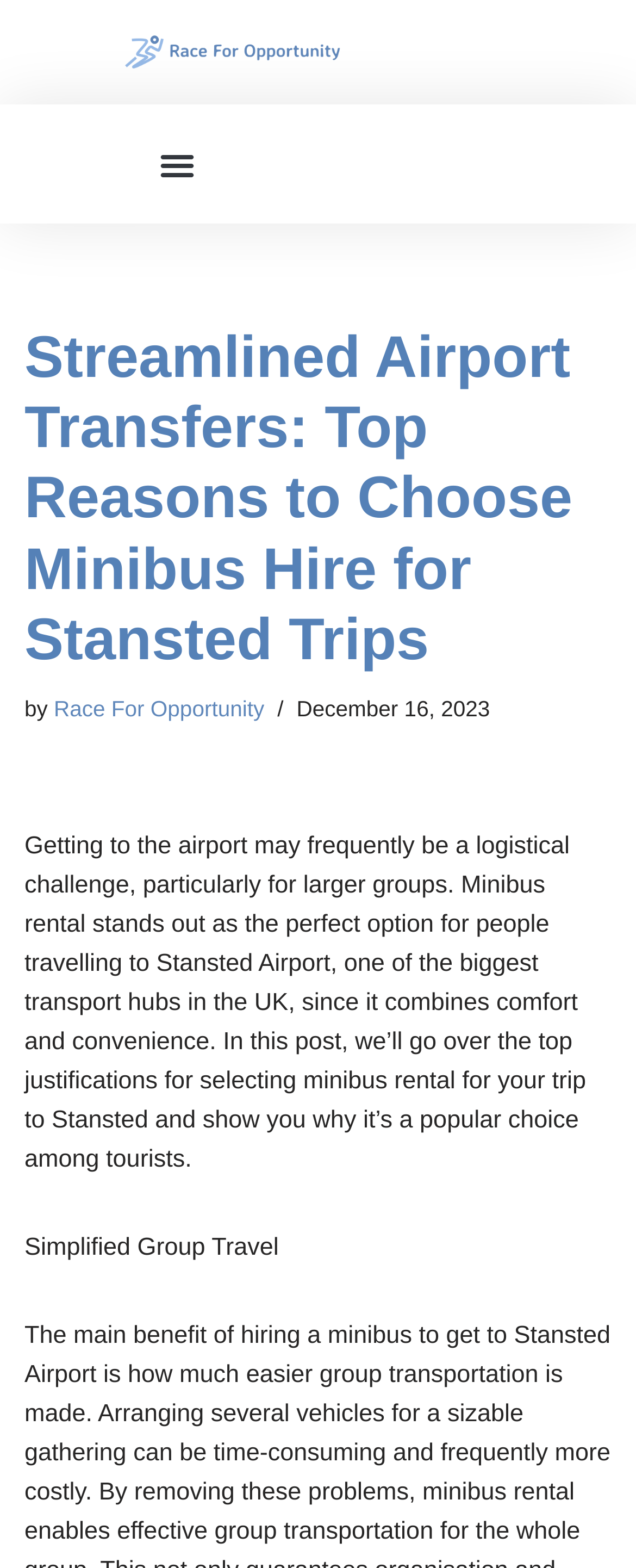Look at the image and write a detailed answer to the question: 
What is the challenge mentioned in the webpage?

The webpage mentions that 'Getting to the airport may frequently be a logistical challenge, particularly for larger groups', indicating that the challenge is related to transportation and logistics.